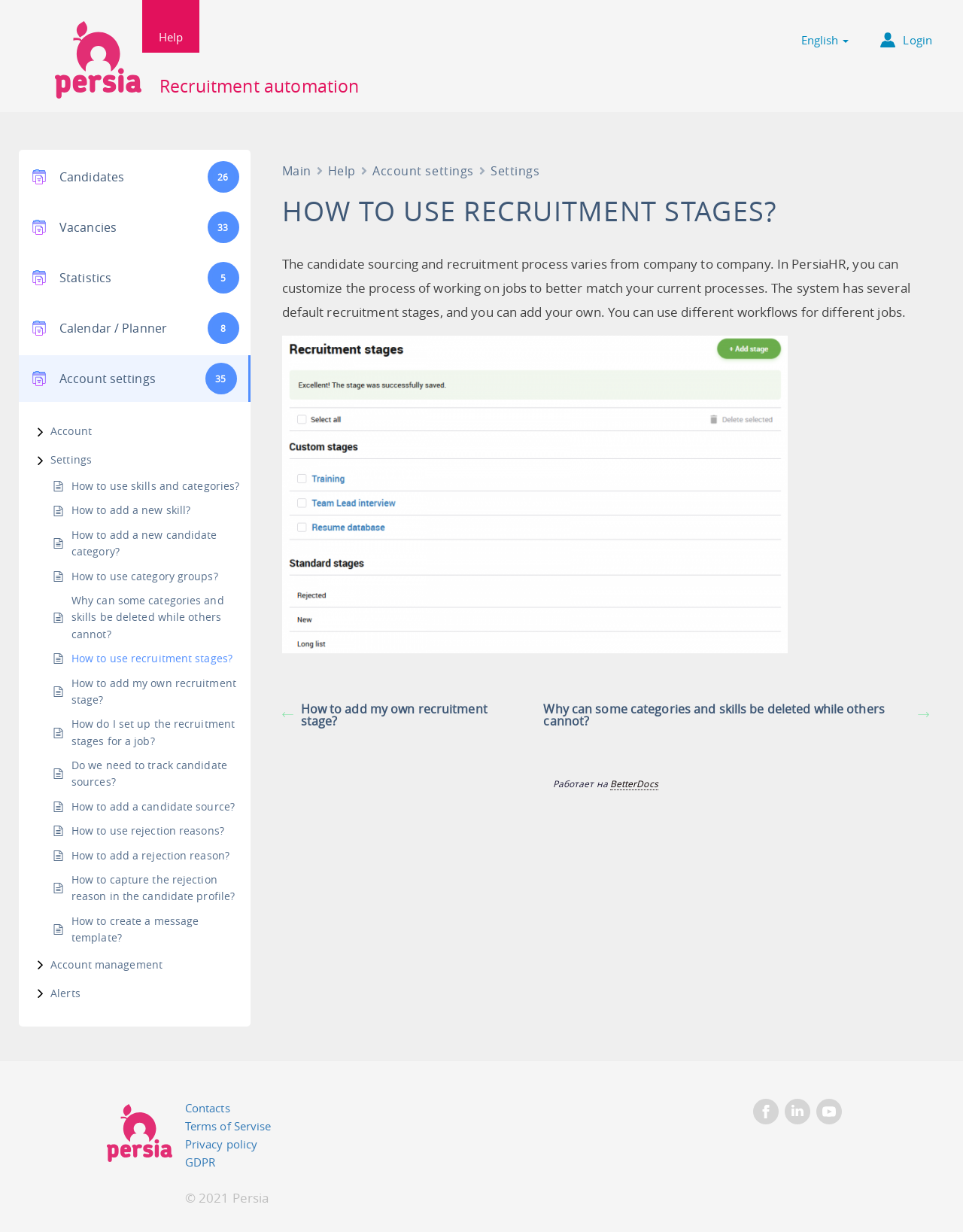From the webpage screenshot, predict the bounding box of the UI element that matches this description: "Contacts".

[0.192, 0.893, 0.239, 0.905]